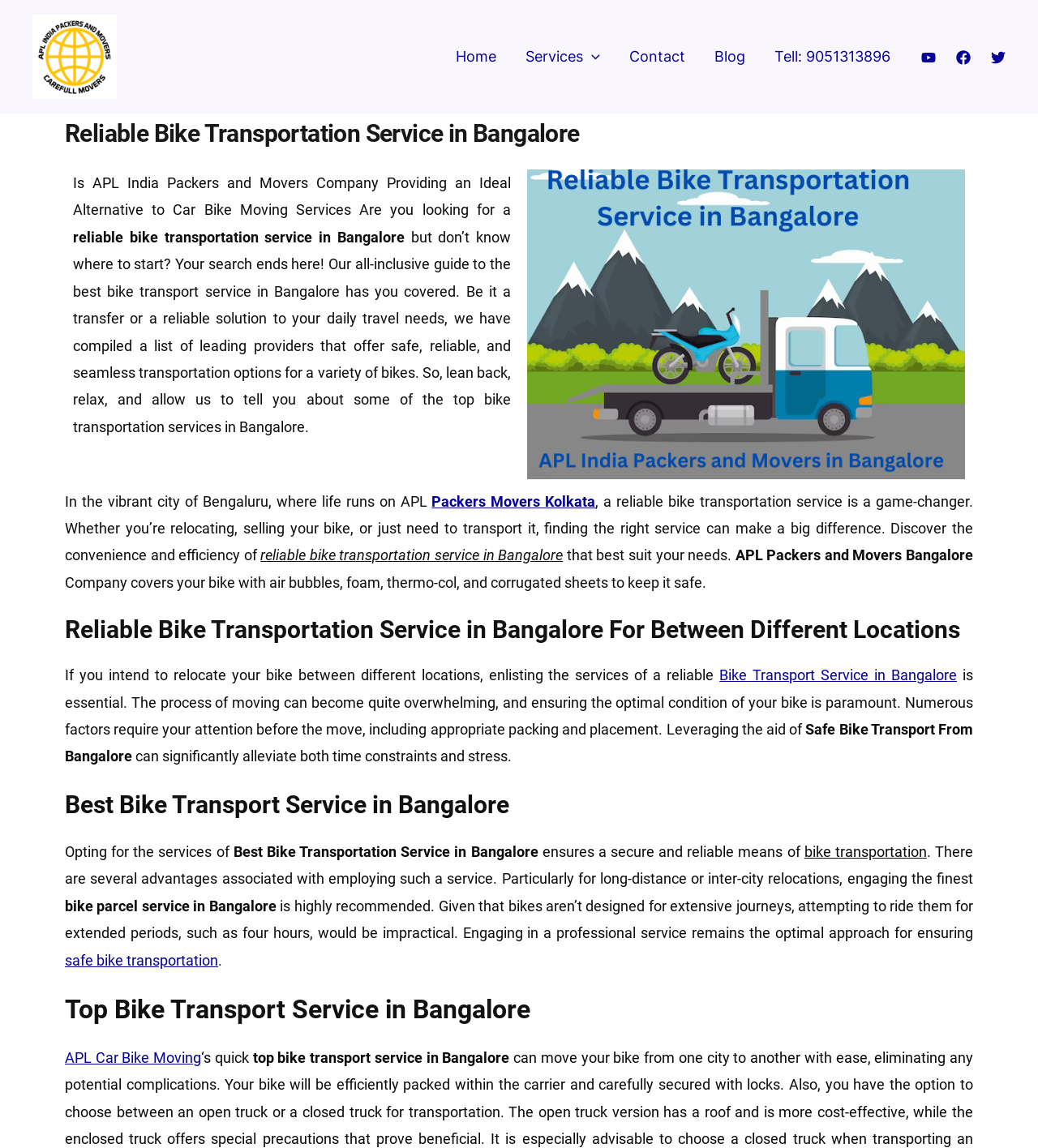Identify the bounding box coordinates of the clickable section necessary to follow the following instruction: "Click the 'Home' link". The coordinates should be presented as four float numbers from 0 to 1, i.e., [left, top, right, bottom].

None